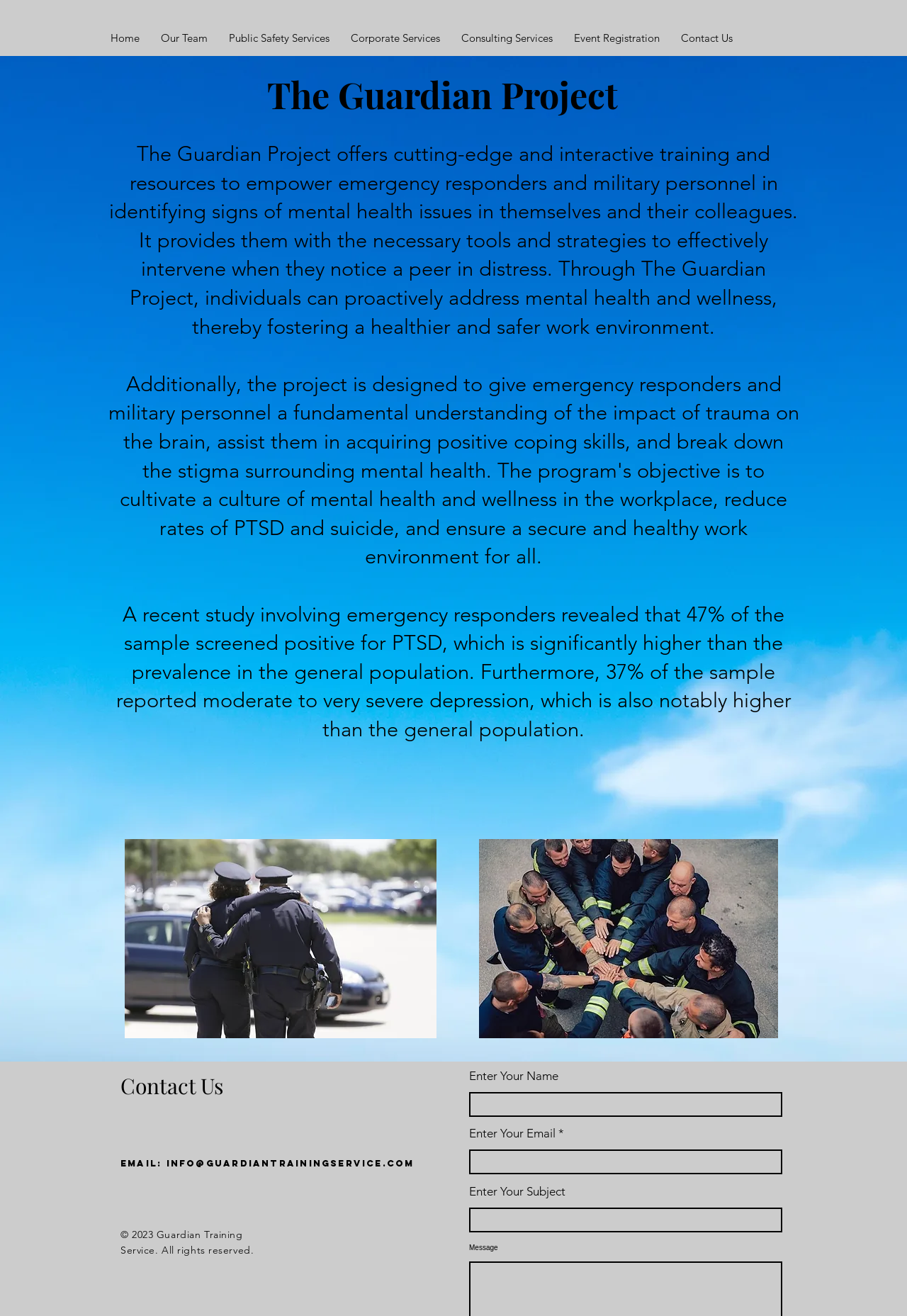Find the bounding box coordinates of the element I should click to carry out the following instruction: "Click Home".

[0.11, 0.016, 0.166, 0.043]